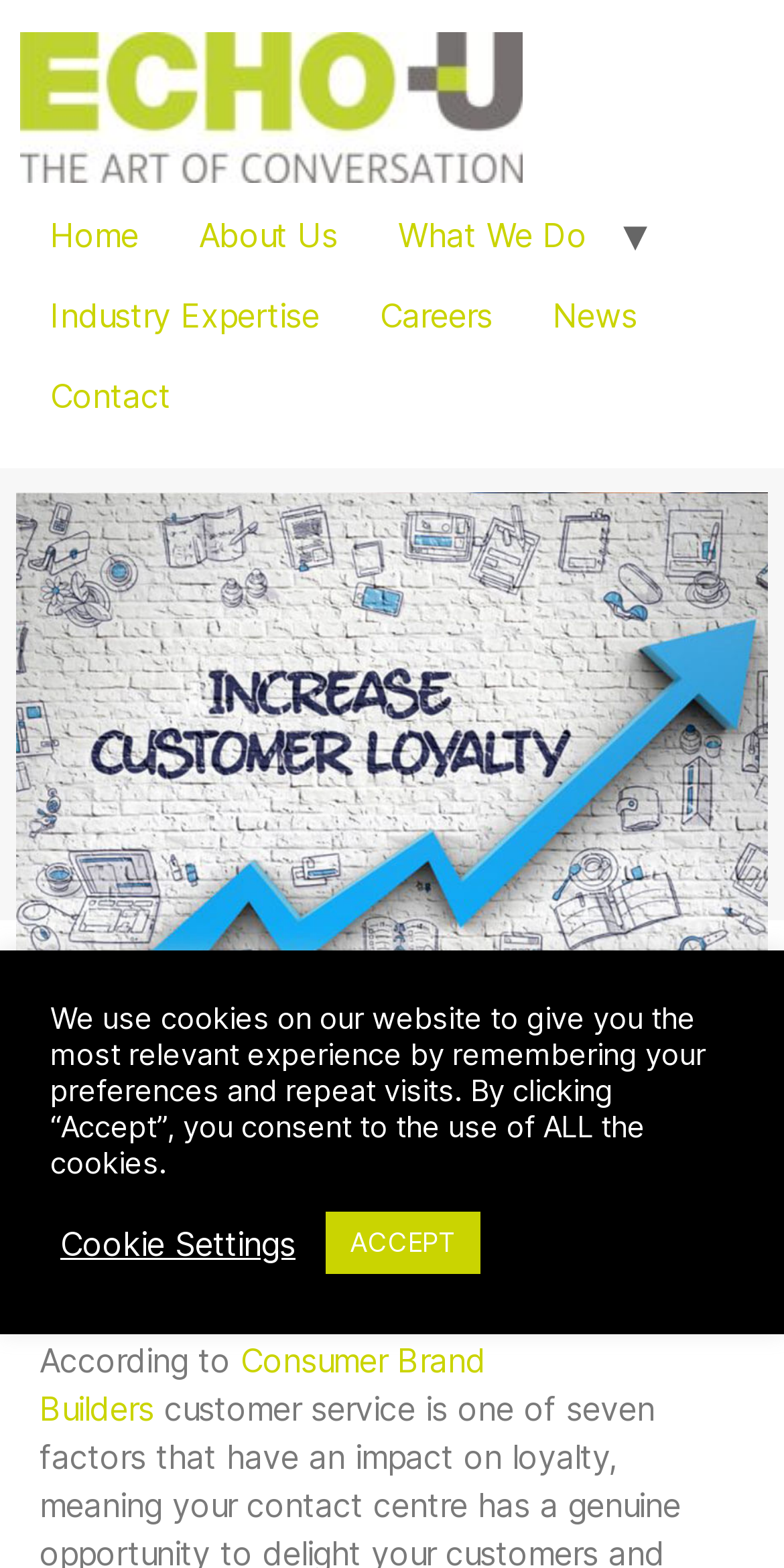Please determine the primary heading and provide its text.

How can the contact centre be leveraged to drive customer loyalty?